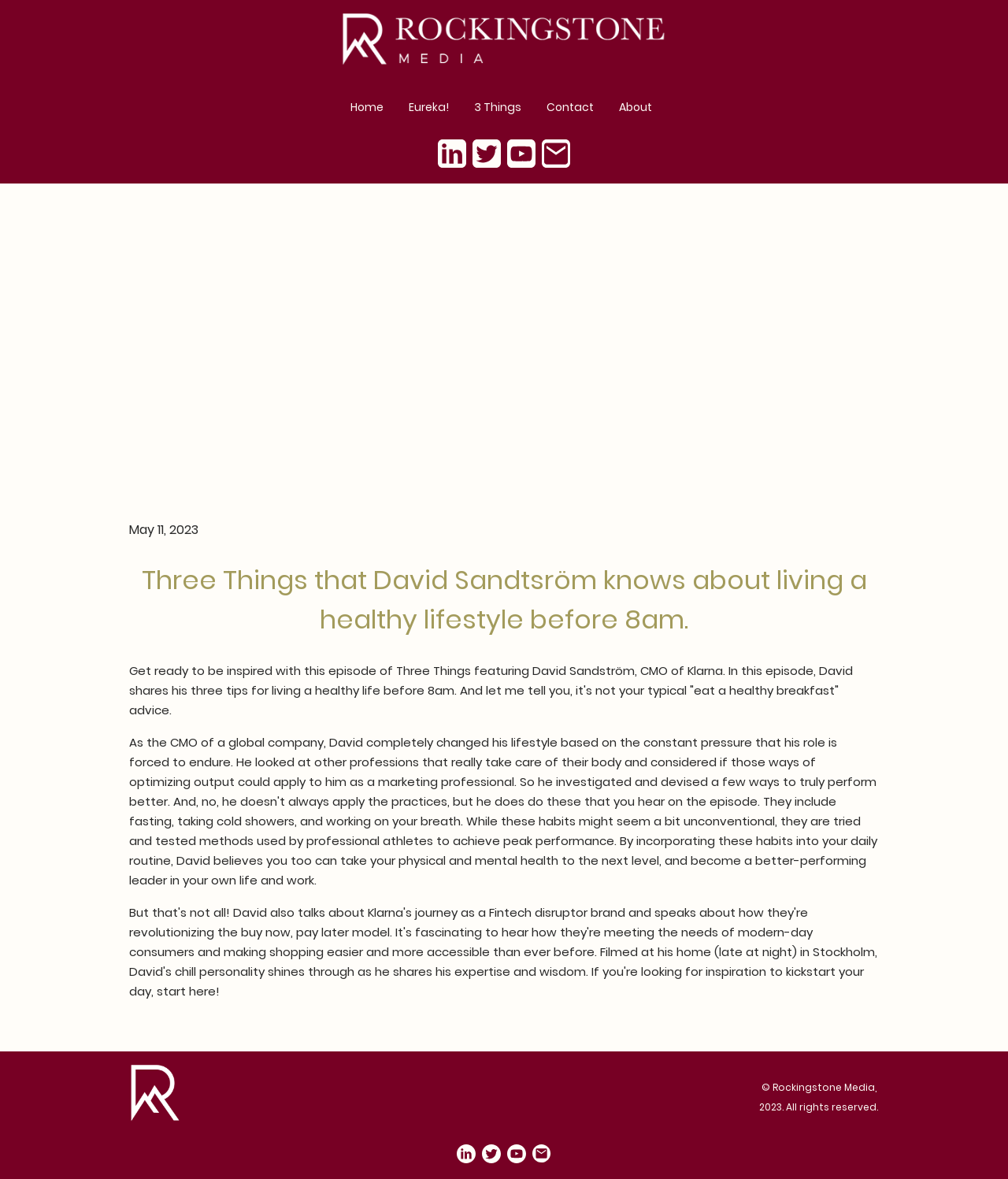What is the topic of the article?
Please provide a comprehensive answer based on the visual information in the image.

I inferred the topic of the article by reading the heading 'Three Things that David Sandtsröm knows about living a healthy lifestyle before 8am.' and the subsequent paragraph, which suggests that the article is about David Sandström's tips for living a healthy life before 8am.